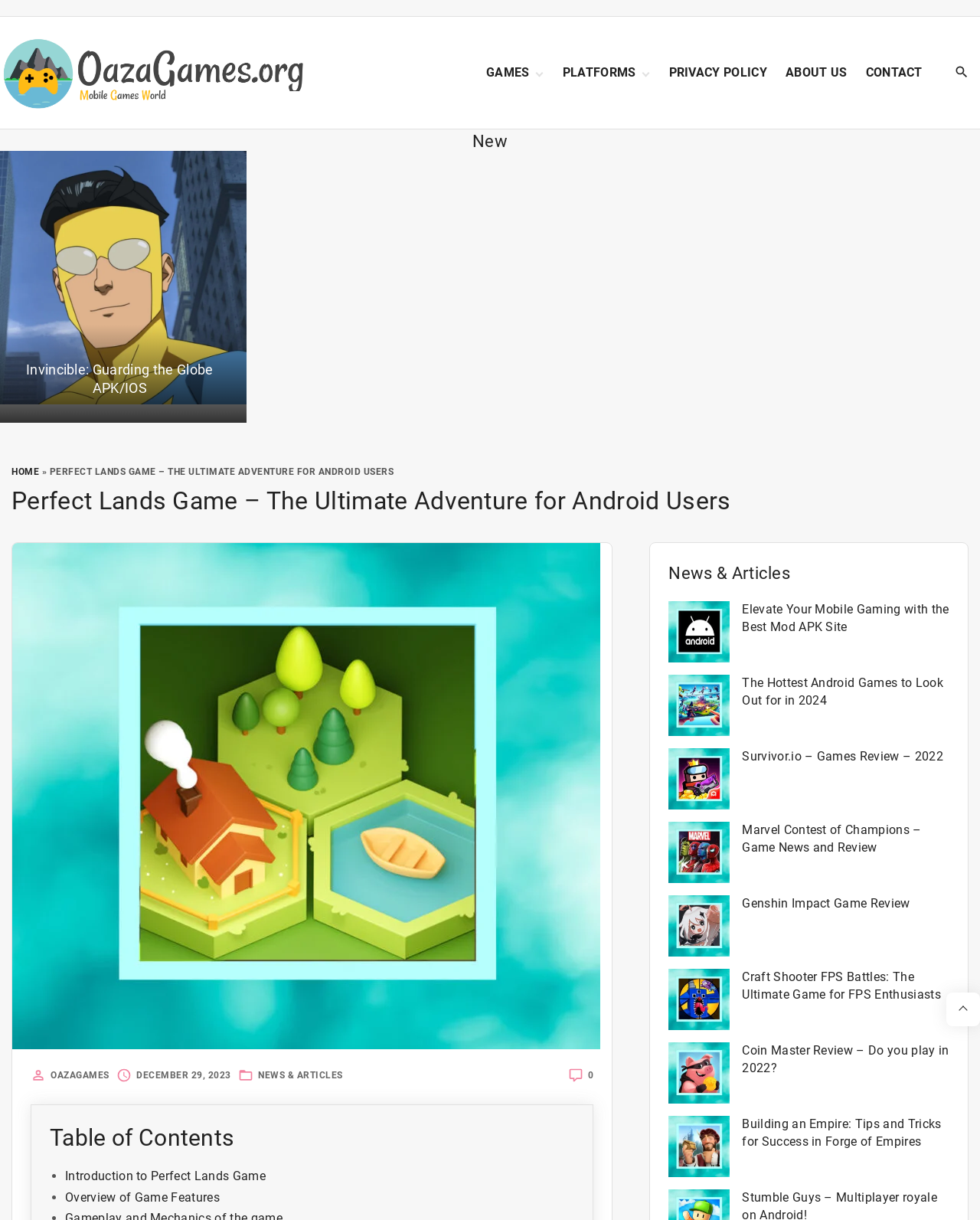Locate the bounding box coordinates of the element I should click to achieve the following instruction: "Click the search dropdown toggler".

[0.963, 0.05, 1.0, 0.069]